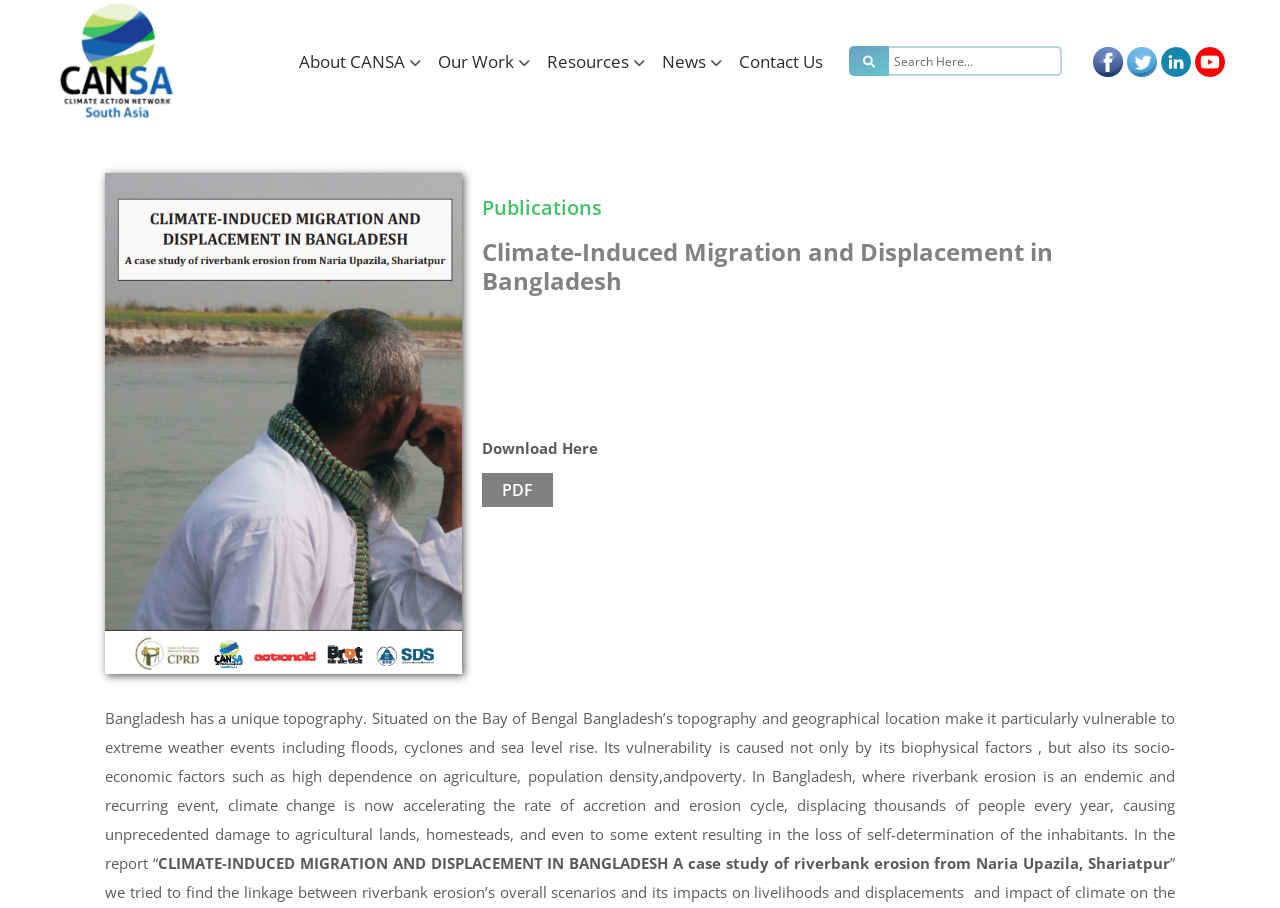Pinpoint the bounding box coordinates for the area that should be clicked to perform the following instruction: "Explore resources".

[0.417, 0.048, 0.492, 0.087]